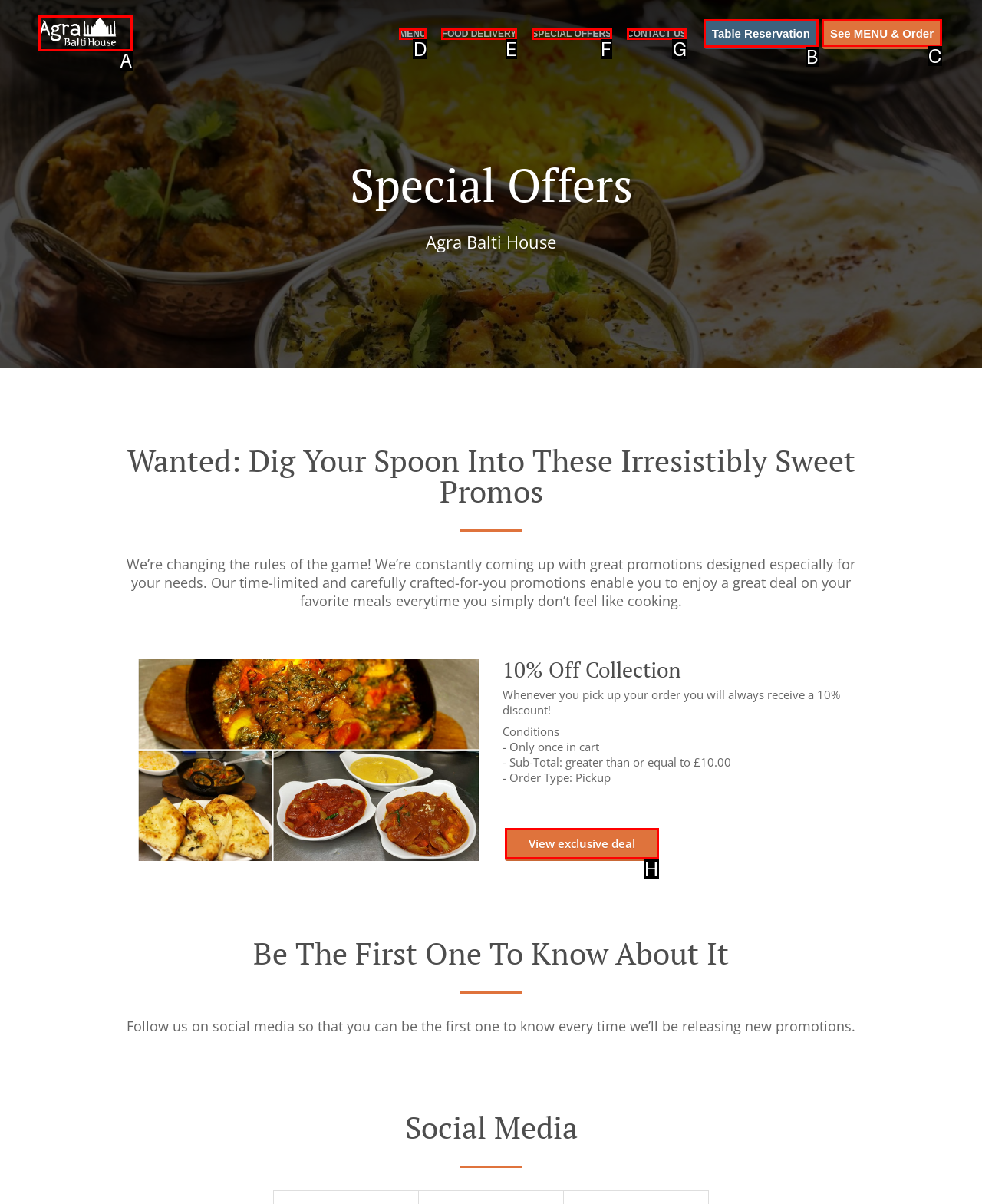Identify the correct option to click in order to complete this task: Shop in China
Answer with the letter of the chosen option directly.

None